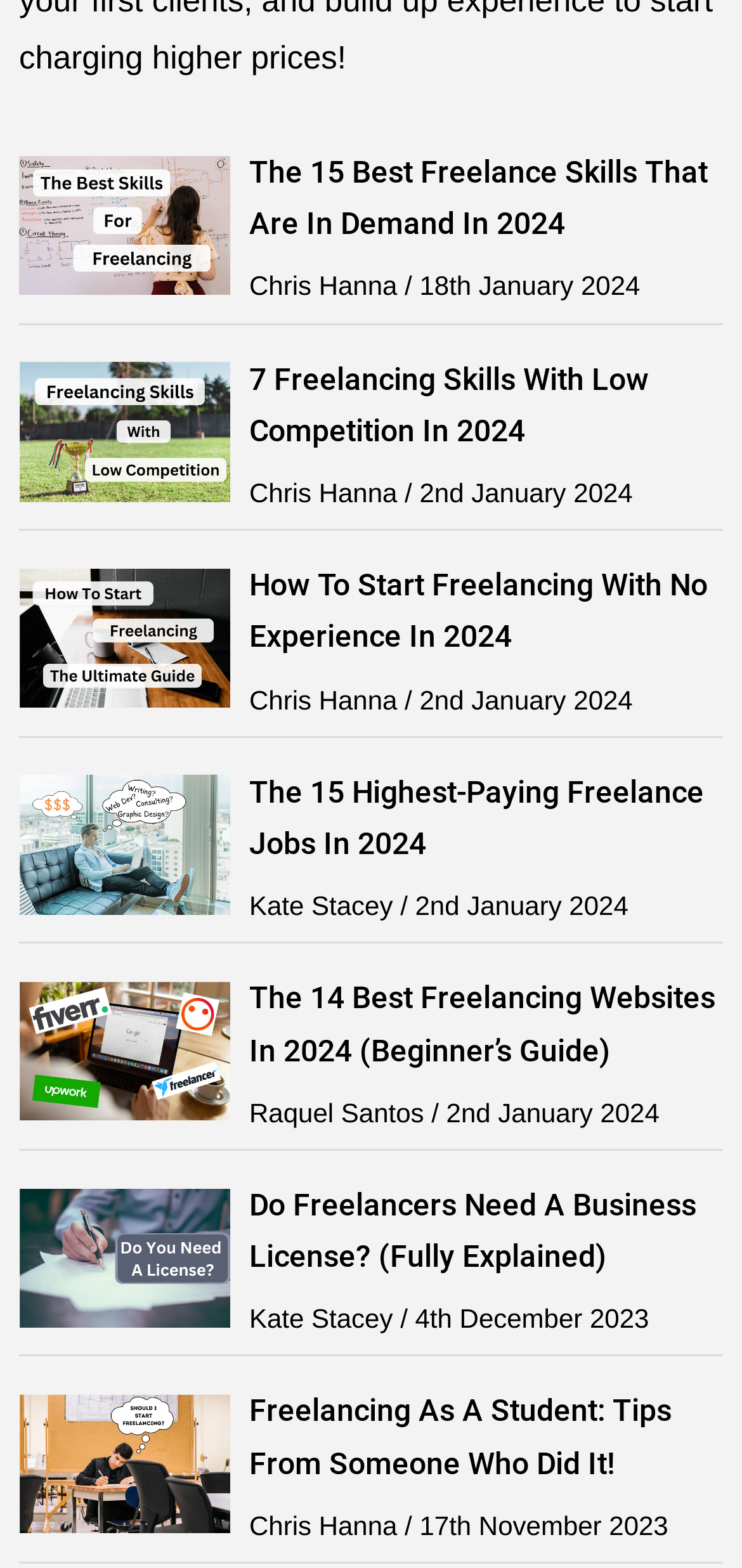Pinpoint the bounding box coordinates of the area that must be clicked to complete this instruction: "Check the article about freelancing as a student".

[0.336, 0.889, 0.905, 0.945]